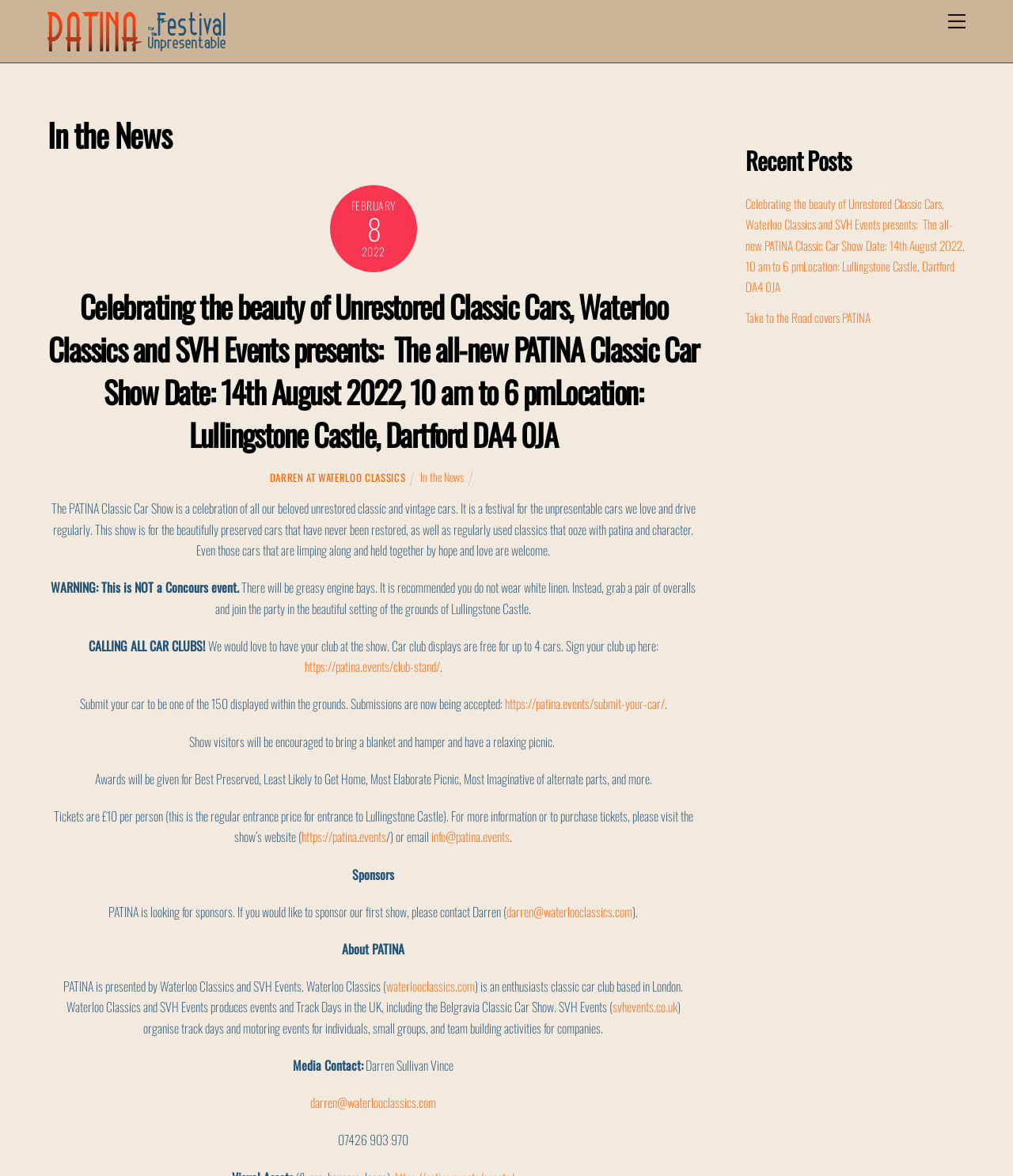Please specify the bounding box coordinates of the element that should be clicked to execute the given instruction: 'Visit the 'PATINA' website'. Ensure the coordinates are four float numbers between 0 and 1, expressed as [left, top, right, bottom].

[0.047, 0.024, 0.227, 0.048]